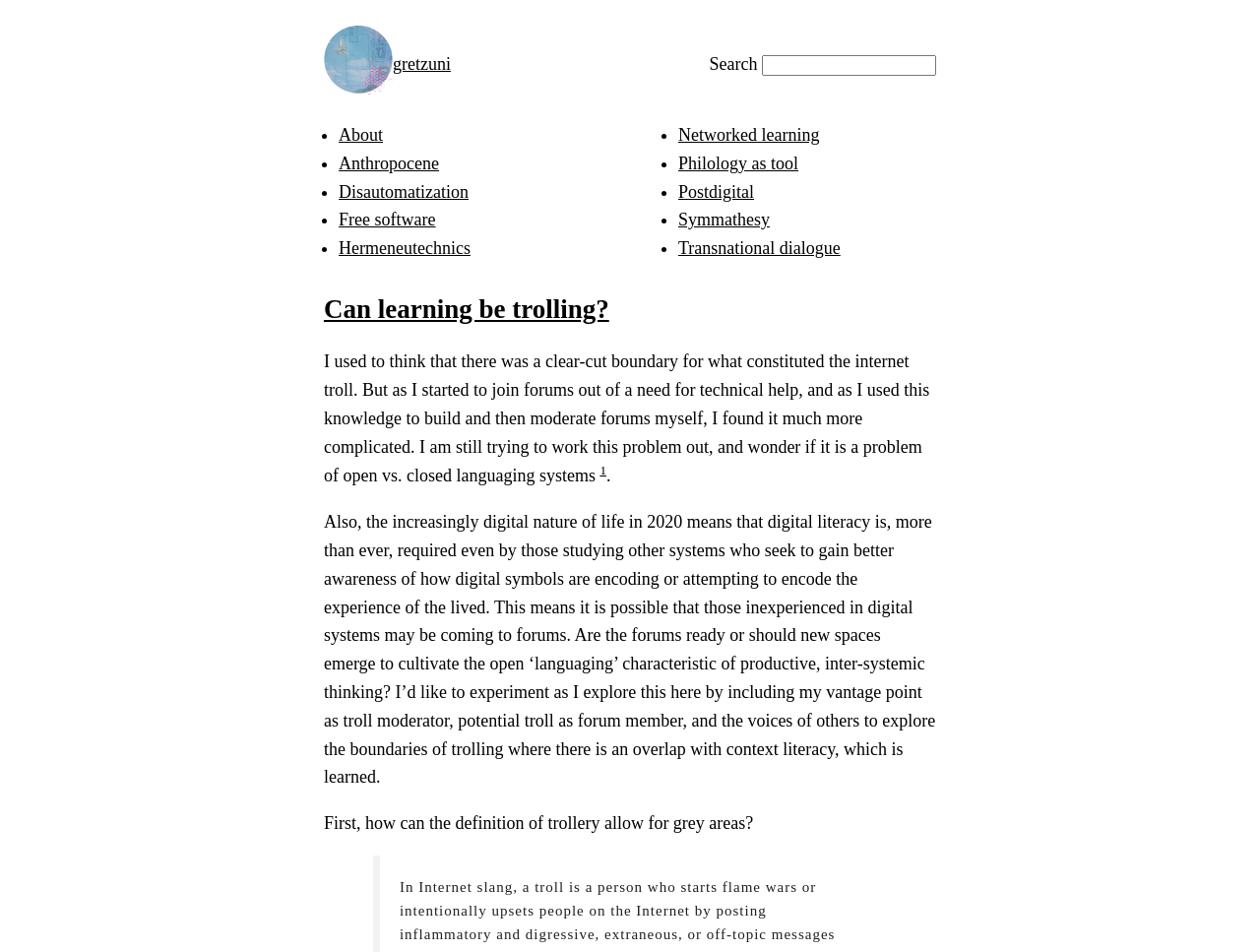Could you find the bounding box coordinates of the clickable area to complete this instruction: "Learn about Networked learning"?

[0.538, 0.131, 0.65, 0.152]